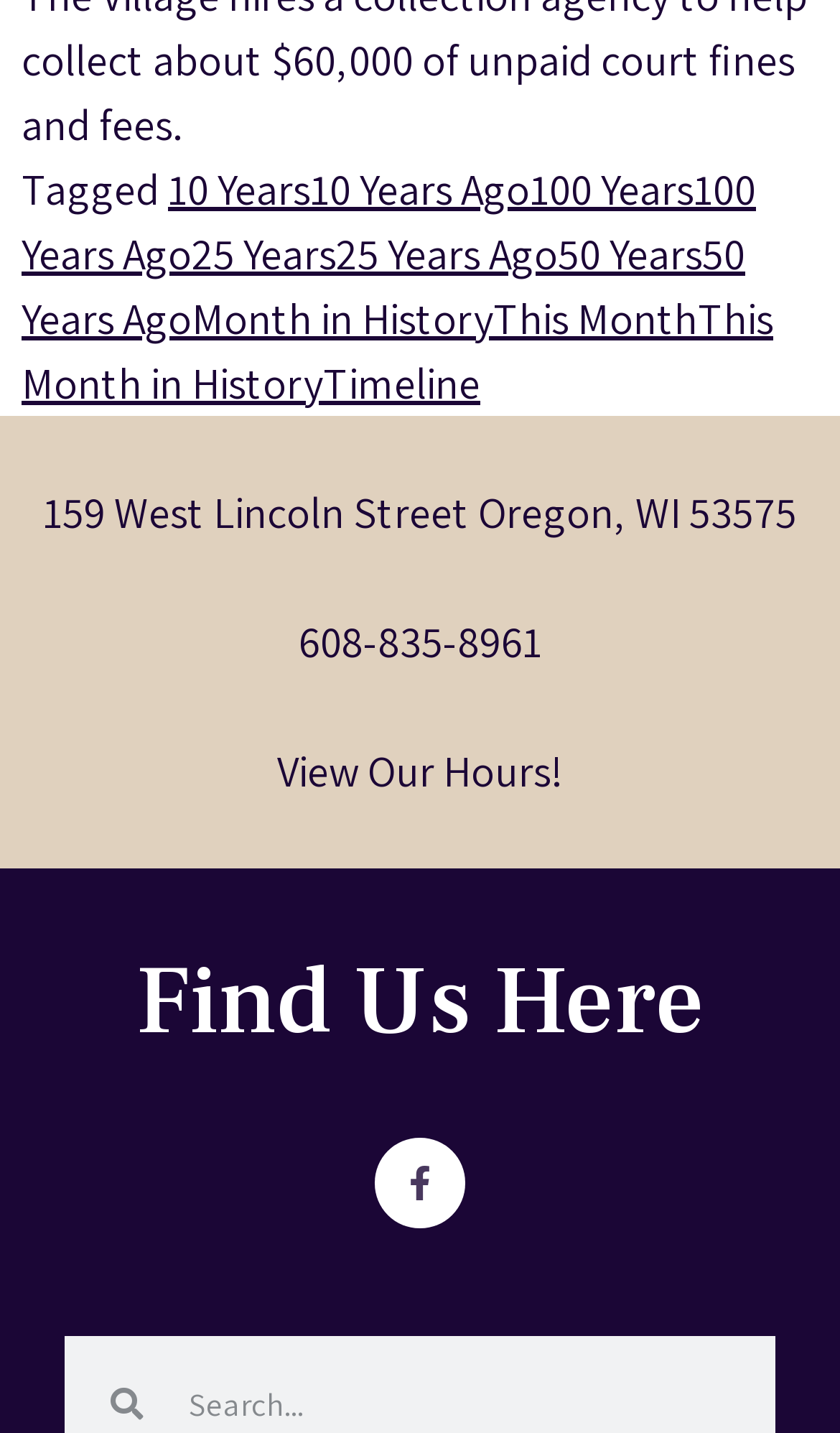Locate the bounding box of the UI element based on this description: "Timeline". Provide four float numbers between 0 and 1 as [left, top, right, bottom].

[0.385, 0.248, 0.572, 0.287]